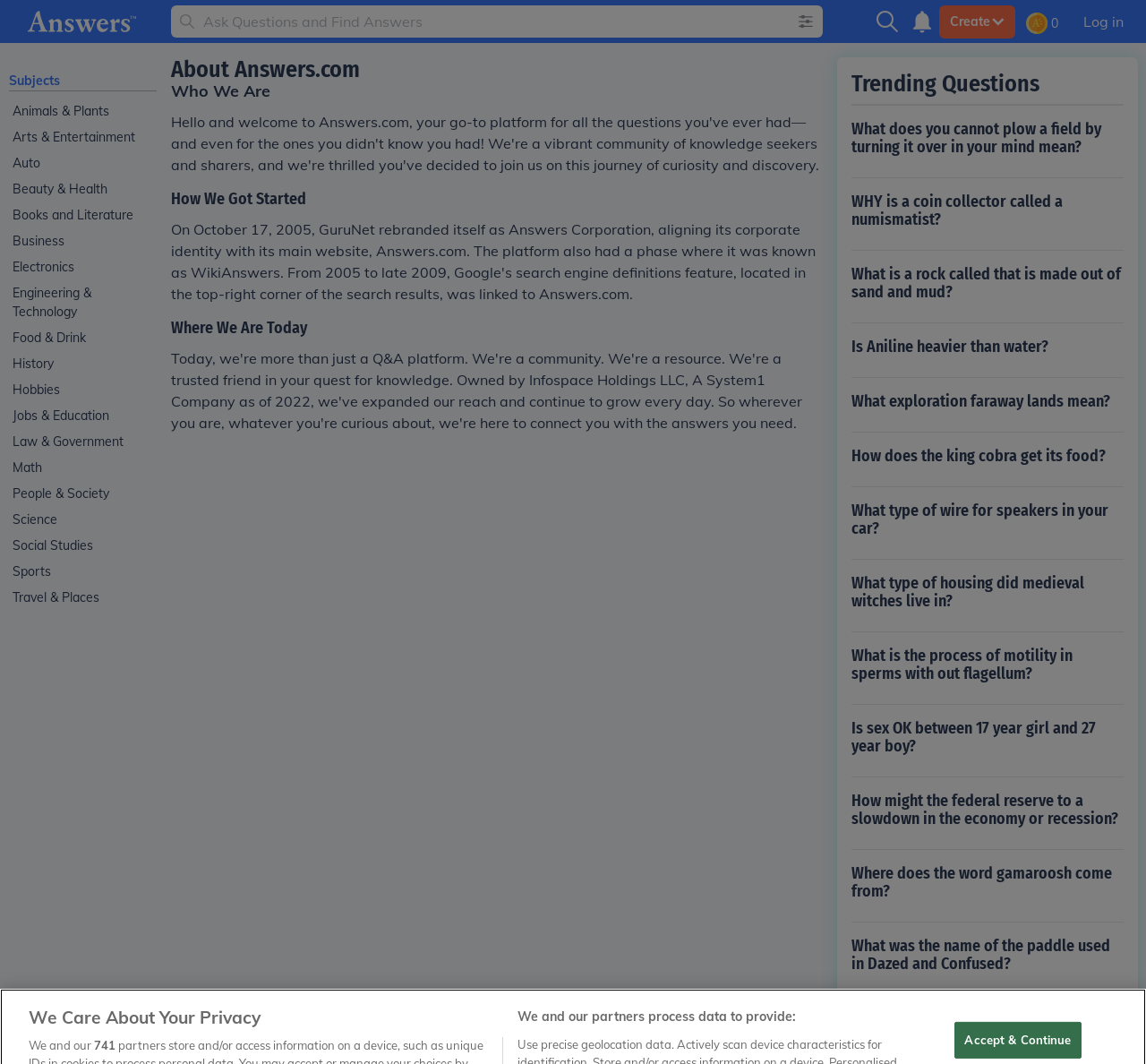Specify the bounding box coordinates of the element's area that should be clicked to execute the given instruction: "Click on the 'Subjects' link". The coordinates should be four float numbers between 0 and 1, i.e., [left, top, right, bottom].

[0.007, 0.068, 0.052, 0.083]